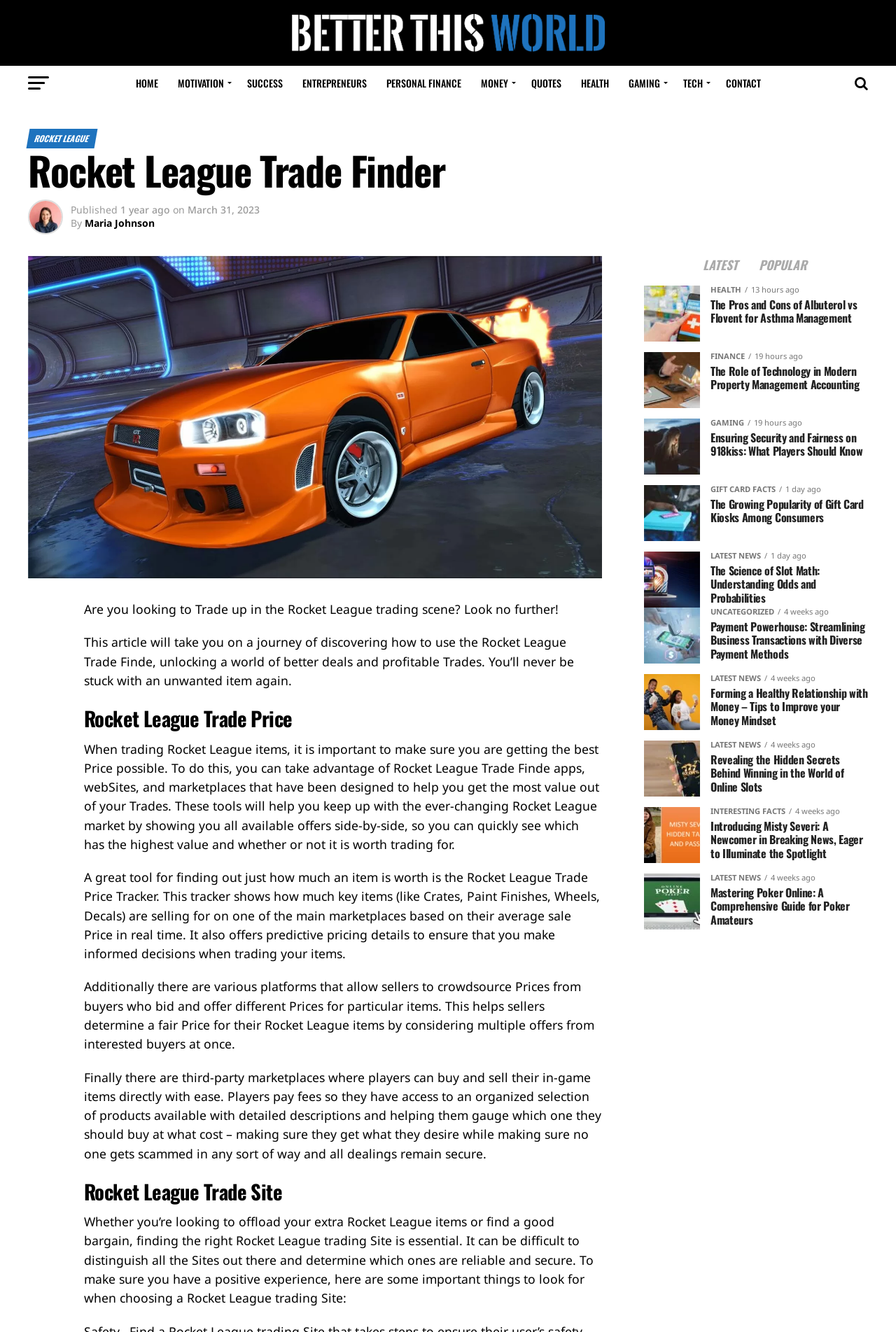Can you extract the headline from the webpage for me?

Rocket League Trade Finder